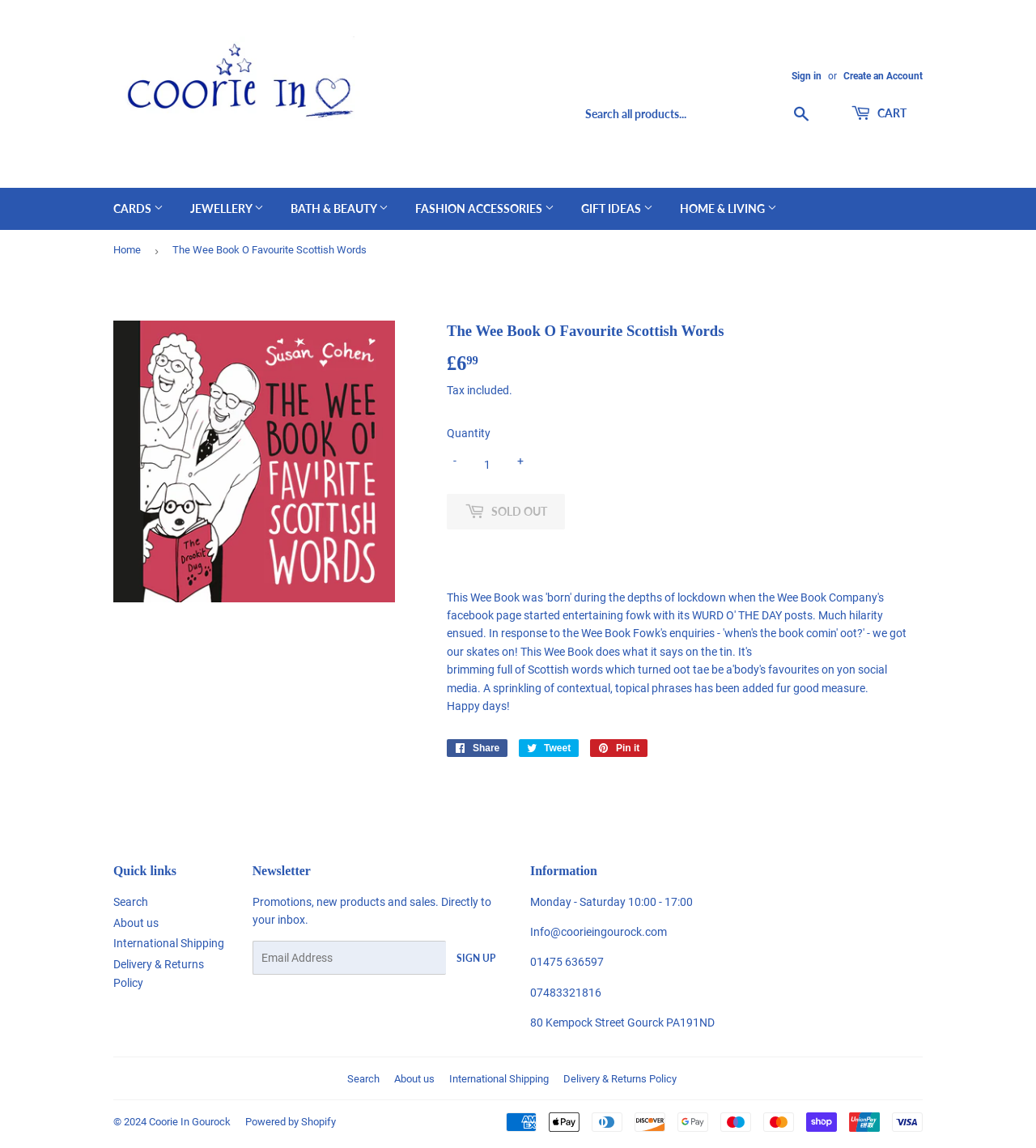Bounding box coordinates should be provided in the format (top-left x, top-left y, bottom-right x, bottom-right y) with all values between 0 and 1. Identify the bounding box for this UI element: Powered by Shopify

[0.237, 0.972, 0.324, 0.983]